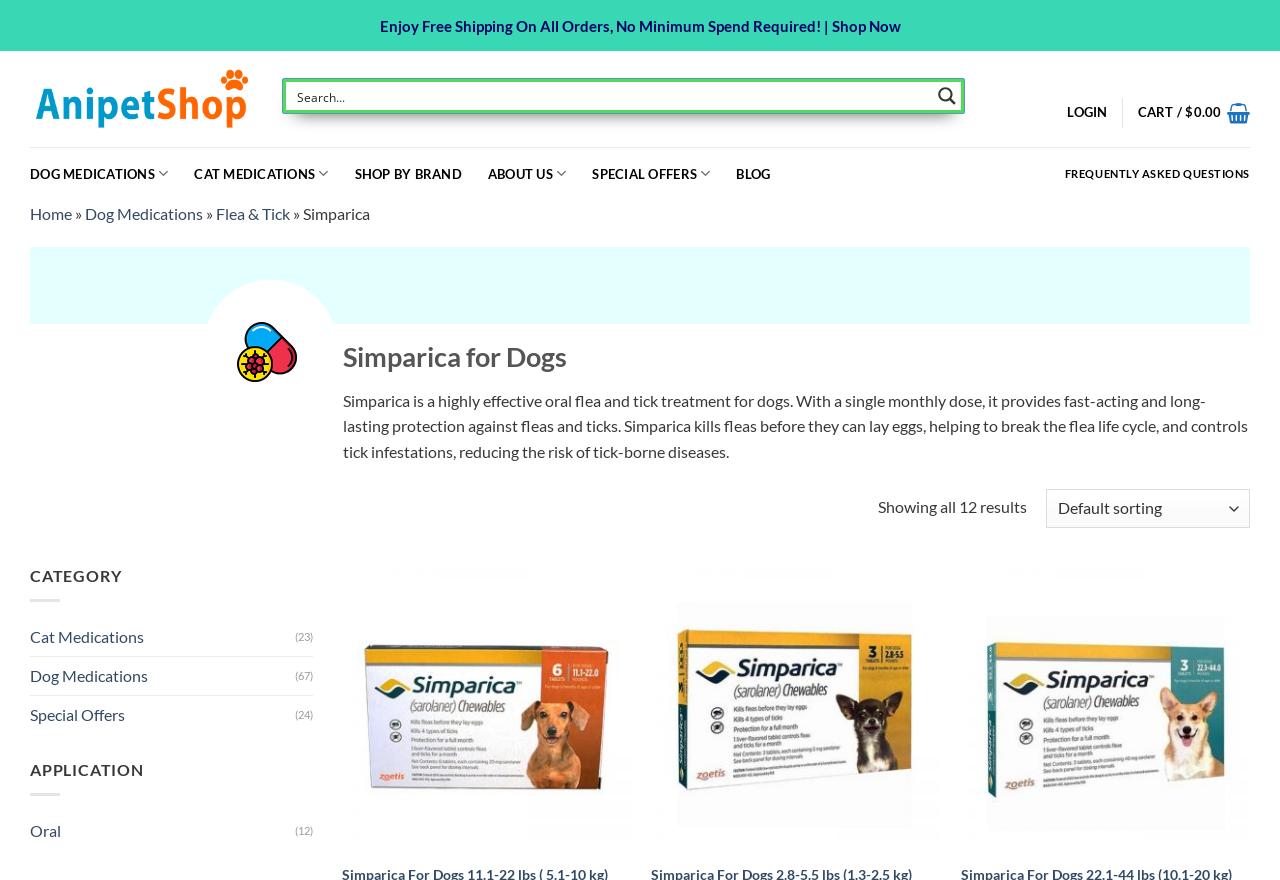Can you find the bounding box coordinates for the element to click on to achieve the instruction: "Login to your account"?

[0.834, 0.105, 0.865, 0.151]